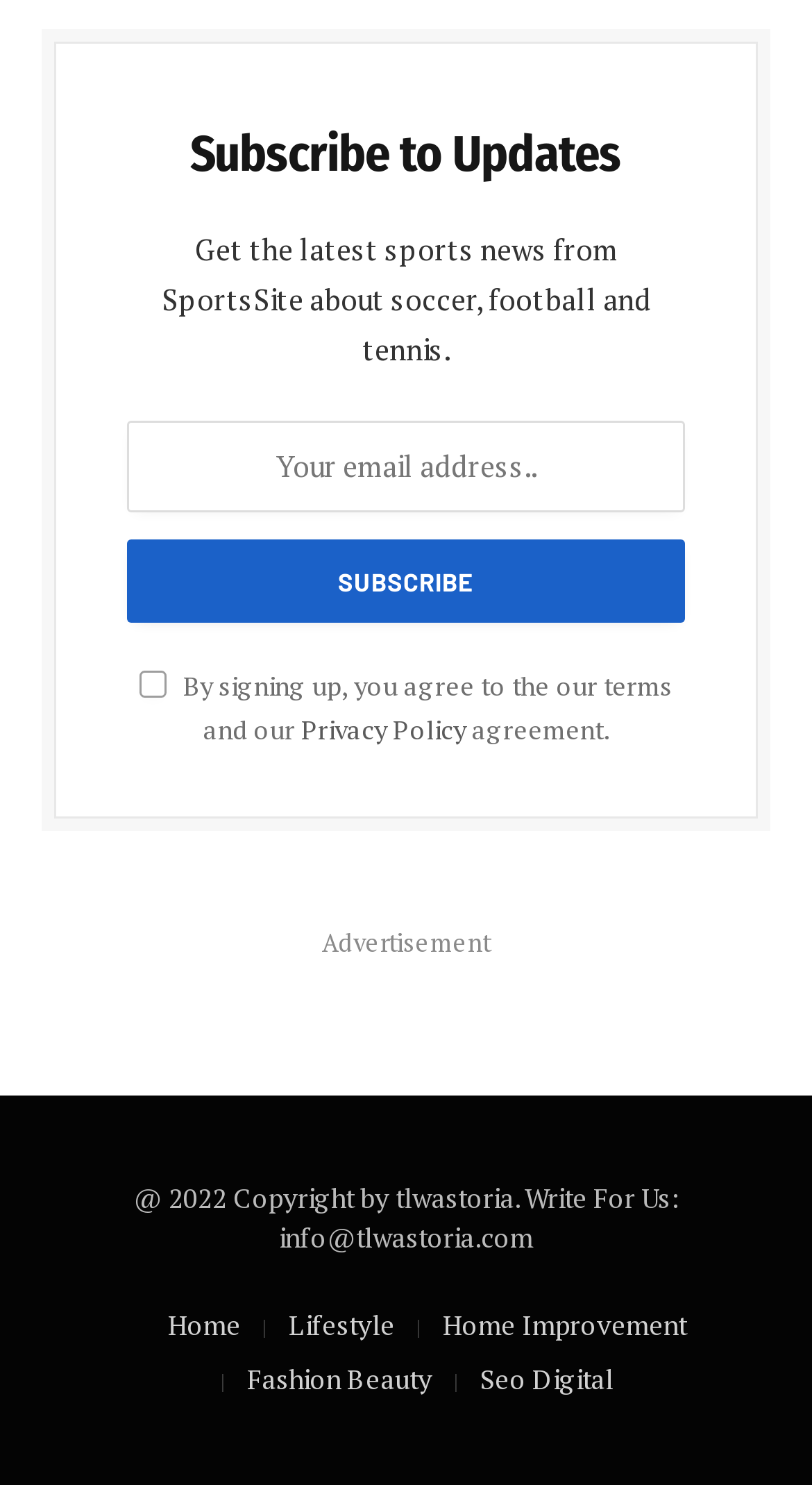What is the purpose of the textbox?
Using the image as a reference, answer with just one word or a short phrase.

Enter email address